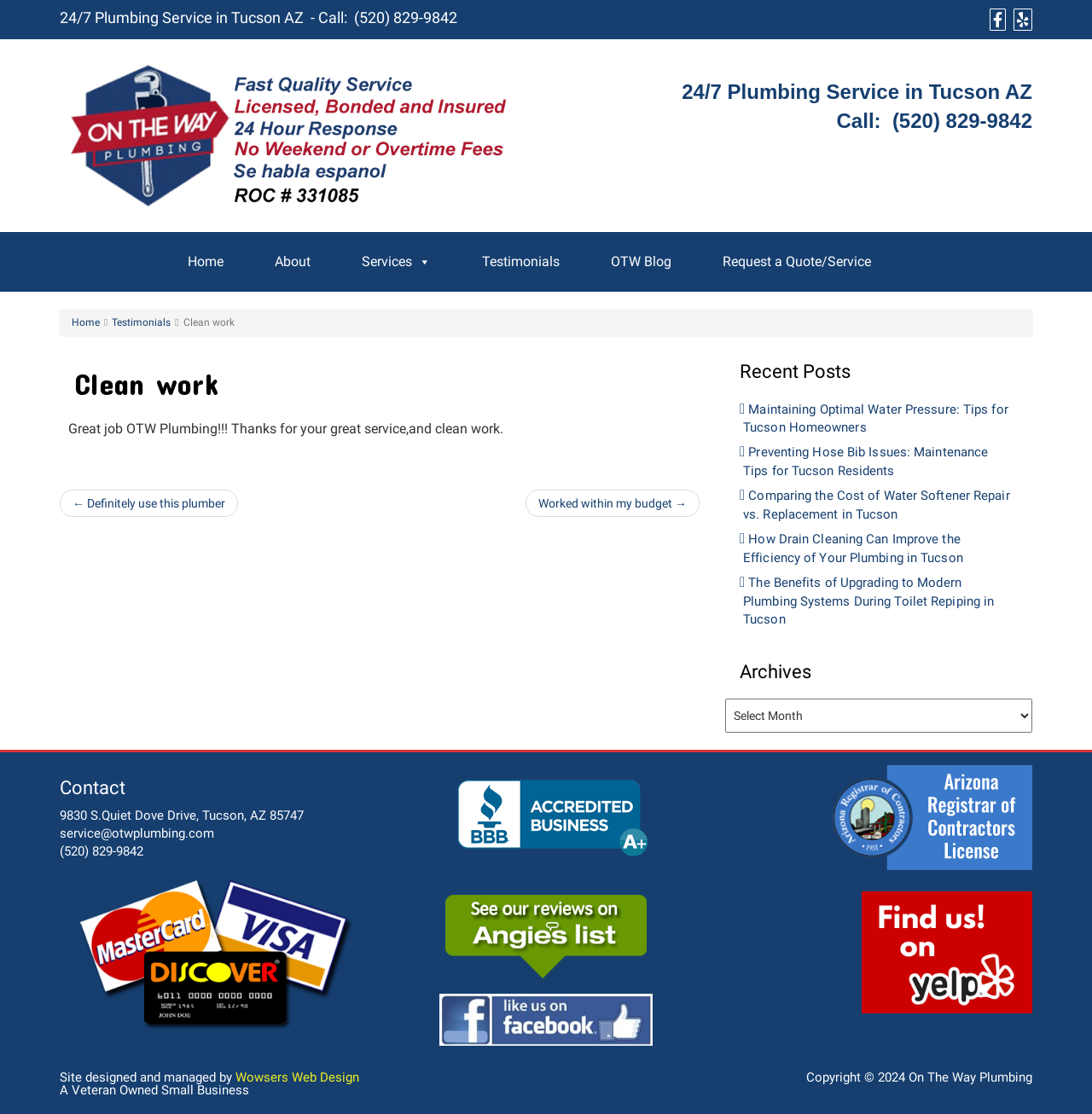What is the phone number of On The Way Plumbing?
Based on the image, answer the question with a single word or brief phrase.

(520) 829-9842